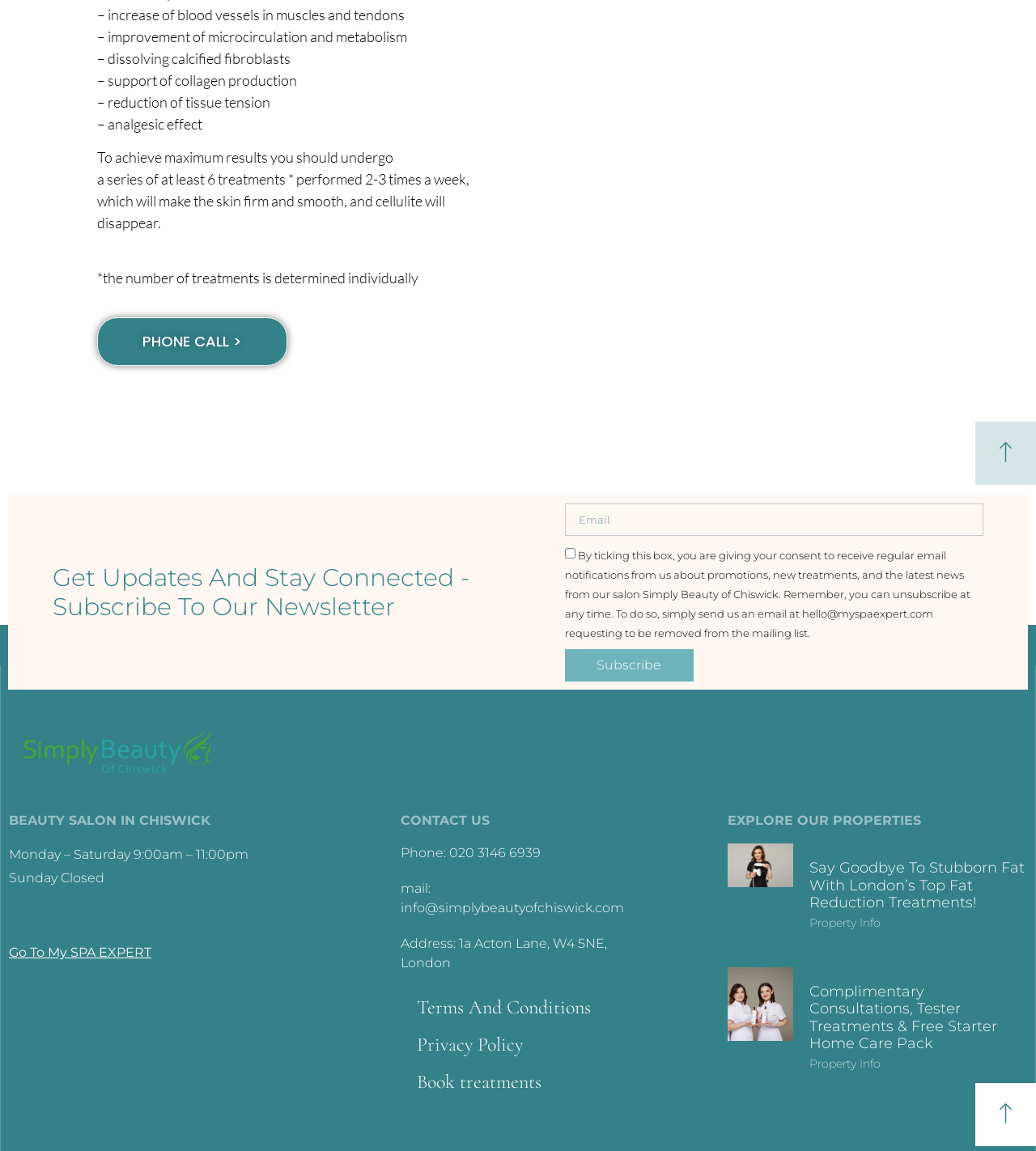Pinpoint the bounding box coordinates of the clickable area necessary to execute the following instruction: "Make a phone call". The coordinates should be given as four float numbers between 0 and 1, namely [left, top, right, bottom].

[0.094, 0.275, 0.277, 0.318]